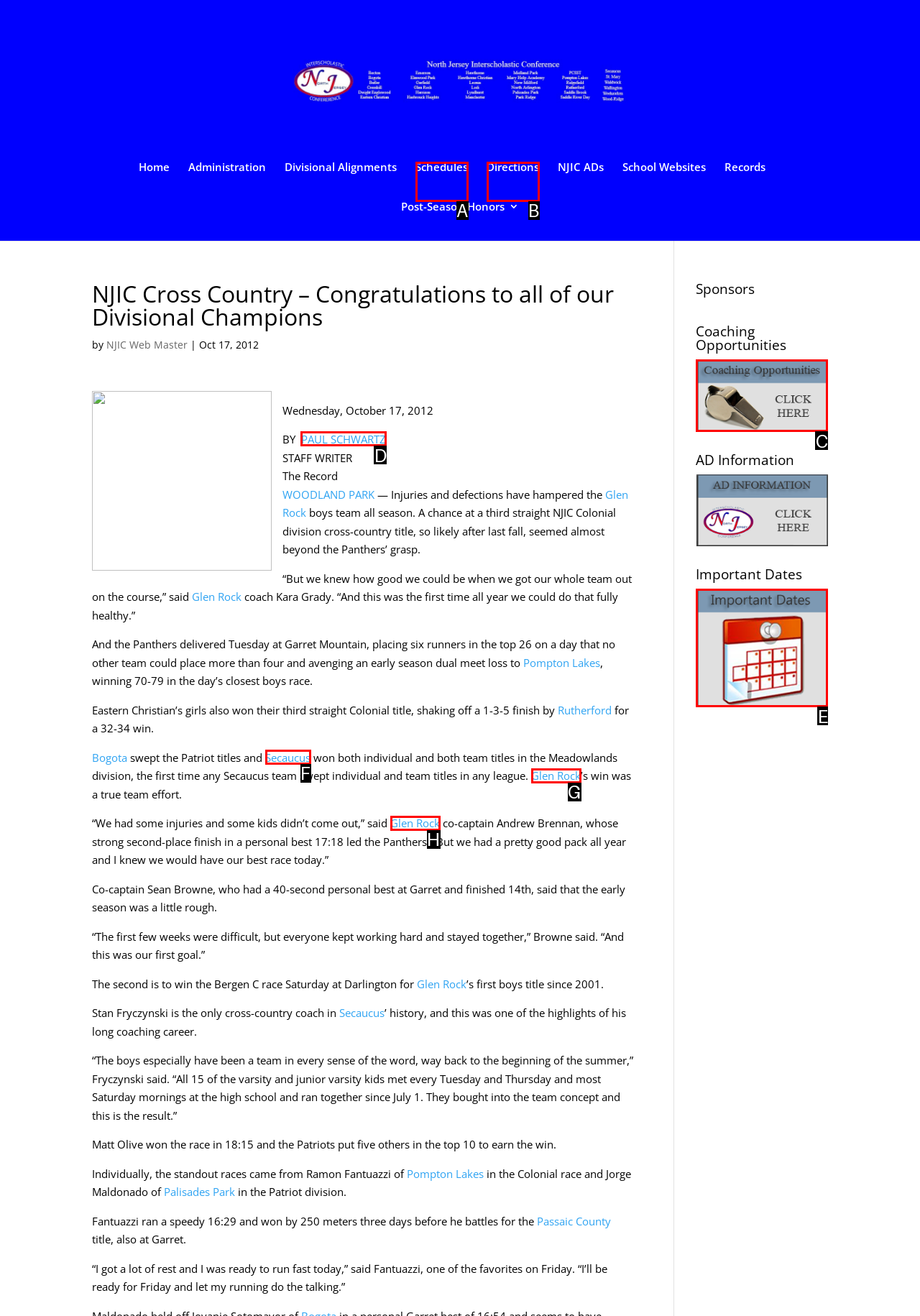Determine the letter of the element you should click to carry out the task: Read the article by Paul Schwartz
Answer with the letter from the given choices.

D